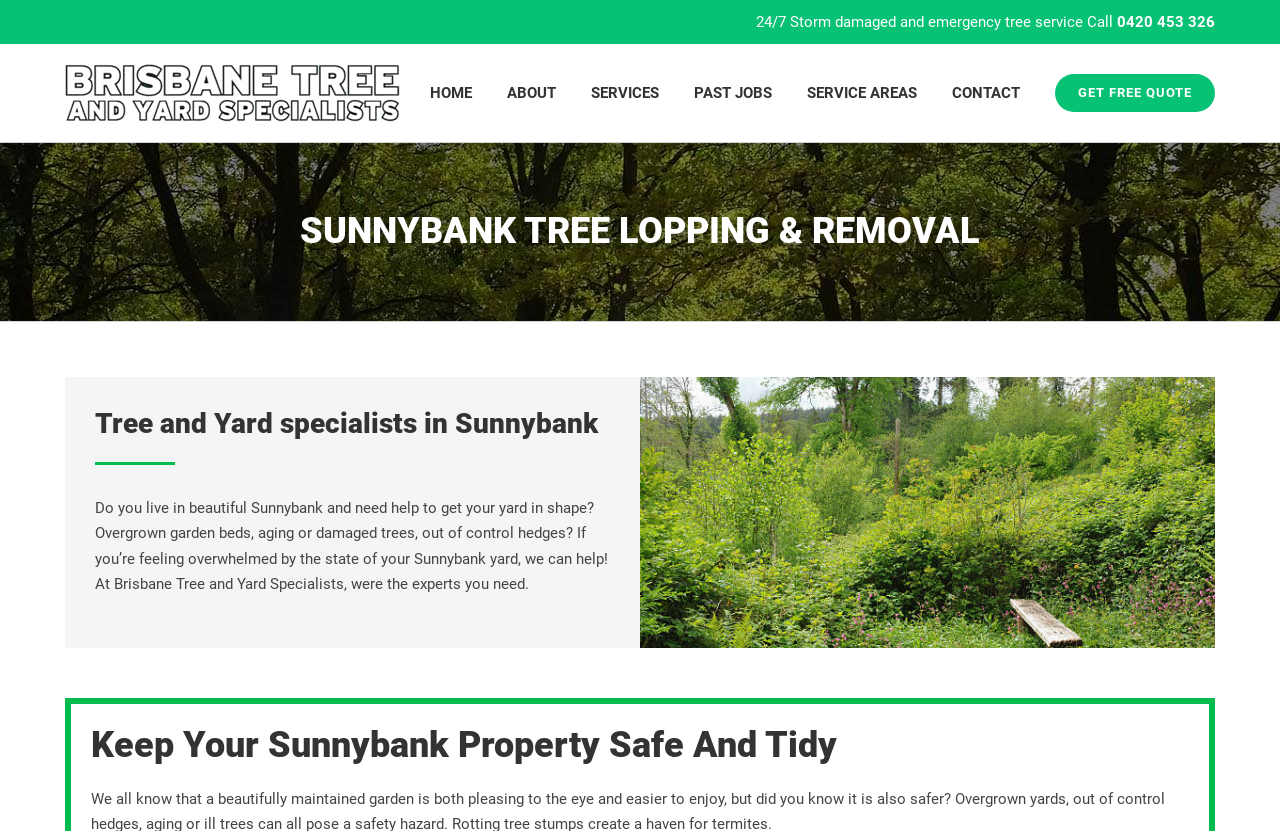Please identify the bounding box coordinates of the area that needs to be clicked to fulfill the following instruction: "Get a free quote."

[0.824, 0.053, 0.949, 0.171]